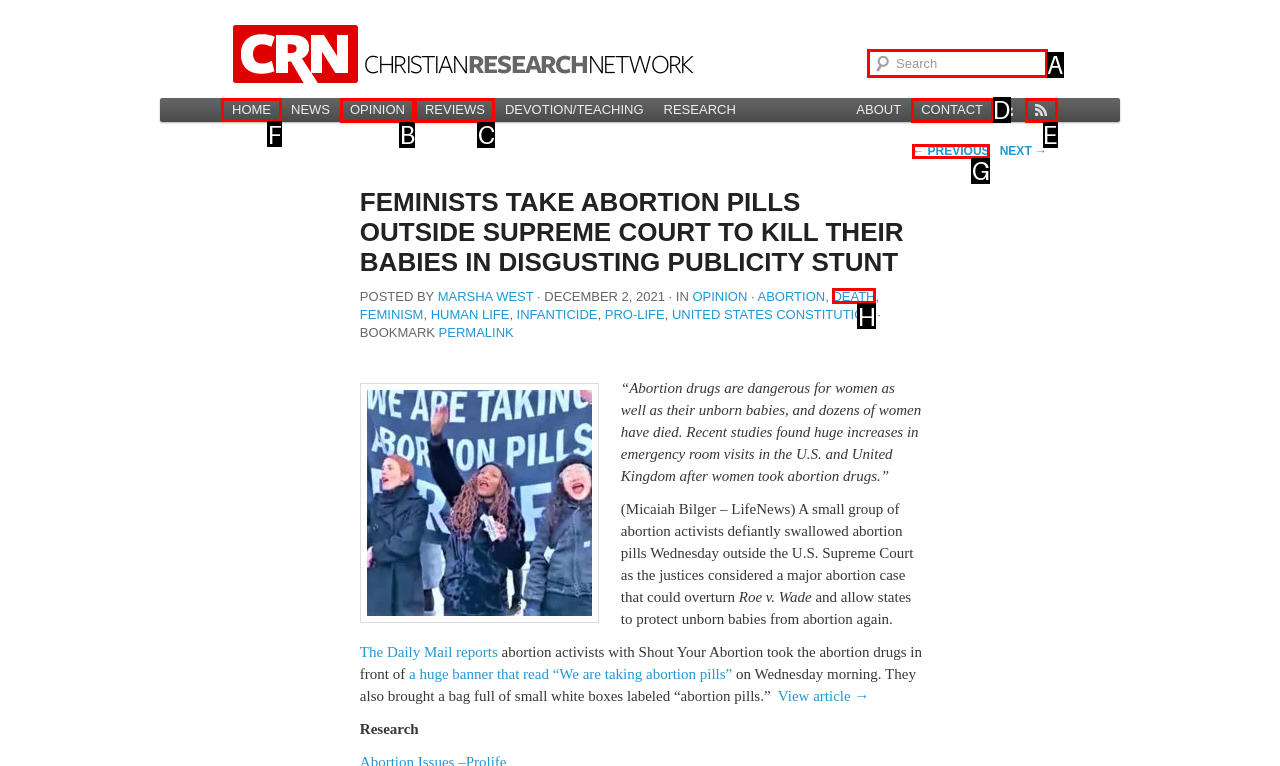Choose the letter of the option that needs to be clicked to perform the task: Go to the home page. Answer with the letter.

F